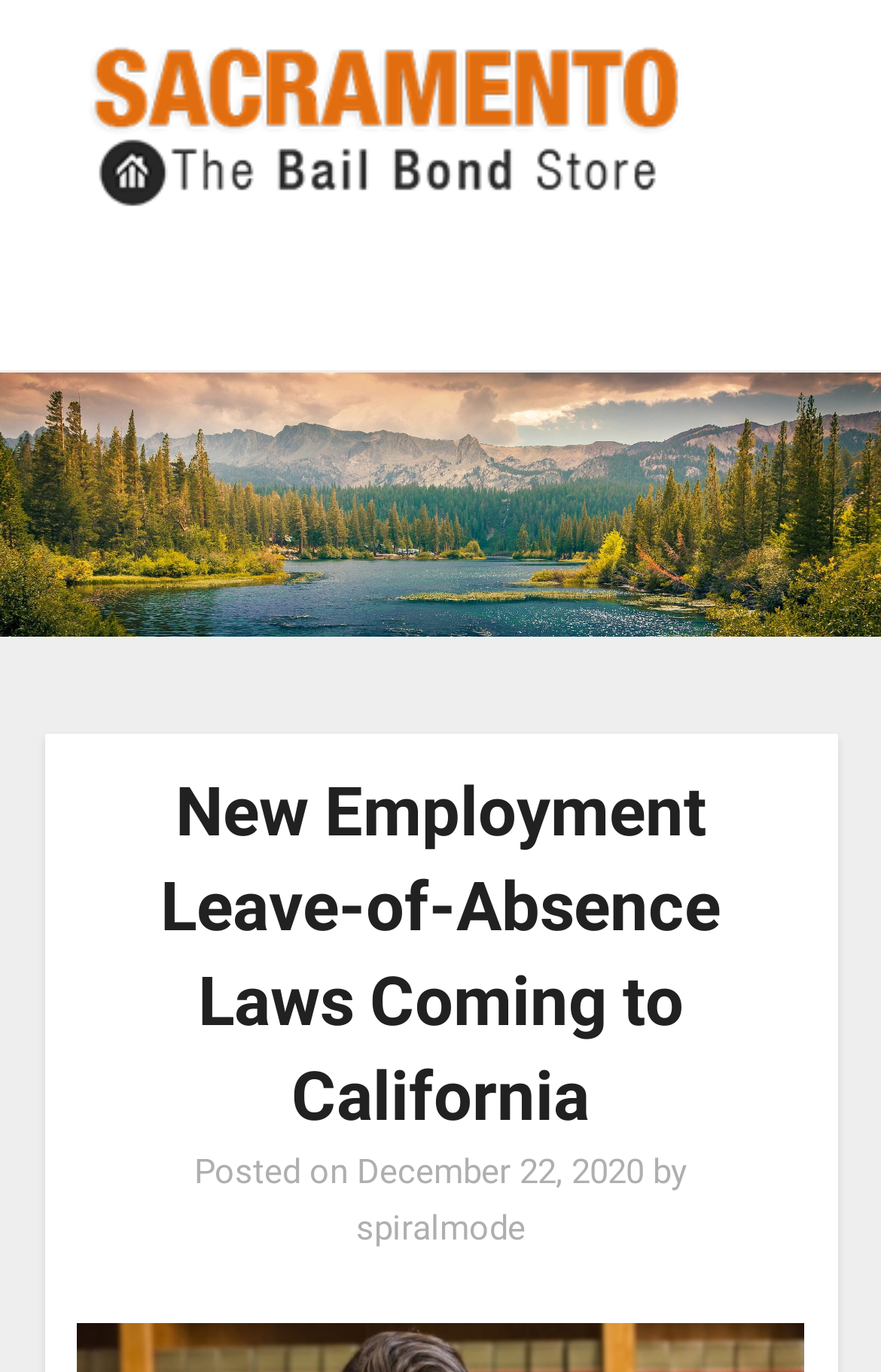Generate a comprehensive description of the webpage content.

The webpage appears to be an article or blog post discussing new employment leave-of-absence laws in California. At the top left of the page, there is a logo image of "Sacramento Bail Bonds" with a corresponding link. Below the logo, there is a horizontal navigation menu with two links, both labeled "Sacramento Bail Bonds". 

To the right of the navigation menu, there is a social media icon represented by the Unicode character "\uf0c9". 

The main content of the page is dominated by a large header section that spans almost the entire width of the page. The header section contains the title of the article, "New Employment Leave-of-Absence Laws Coming to California", in a large font size. Below the title, there is a section with the publication date, "Posted on December 22, 2020", and the author's name, "spiralmode". 

The background of the page features a large image that covers the entire width and about half of the height of the page. The image is likely a decorative element and does not contain any relevant information.